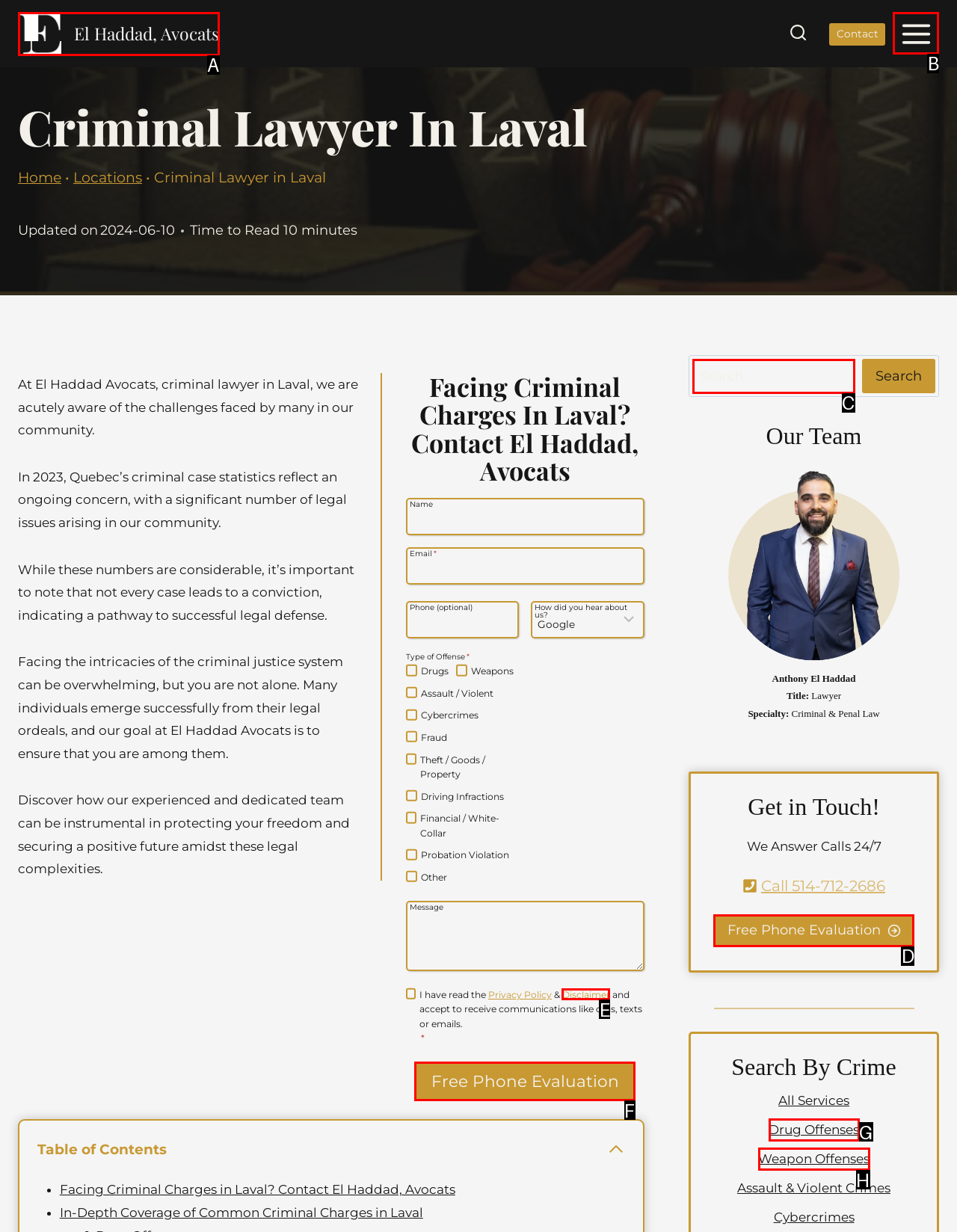Identify the correct letter of the UI element to click for this task: Click the 'Make Your Space More Appealing: 3 Benefits Of Gear Racks' article
Respond with the letter from the listed options.

None